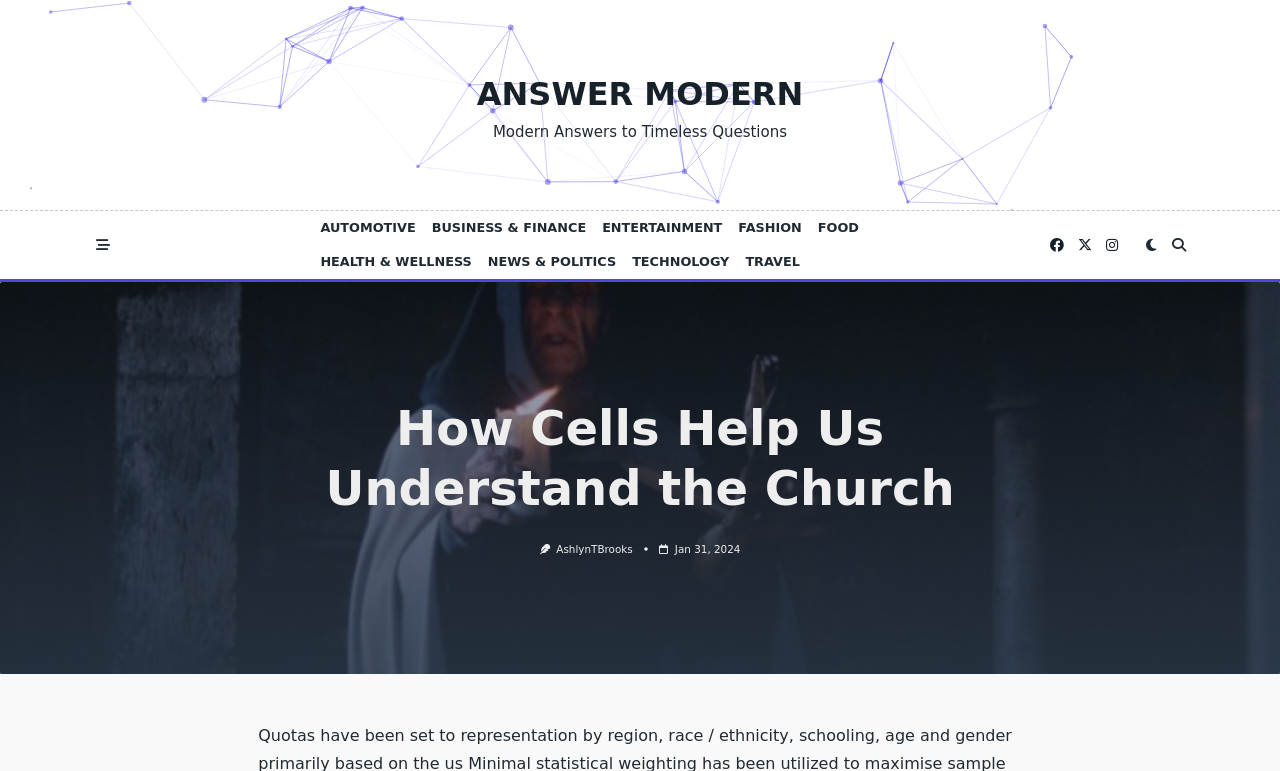Please identify the bounding box coordinates of the region to click in order to complete the task: "Click on the  button". The coordinates must be four float numbers between 0 and 1, specified as [left, top, right, bottom].

[0.073, 0.306, 0.087, 0.329]